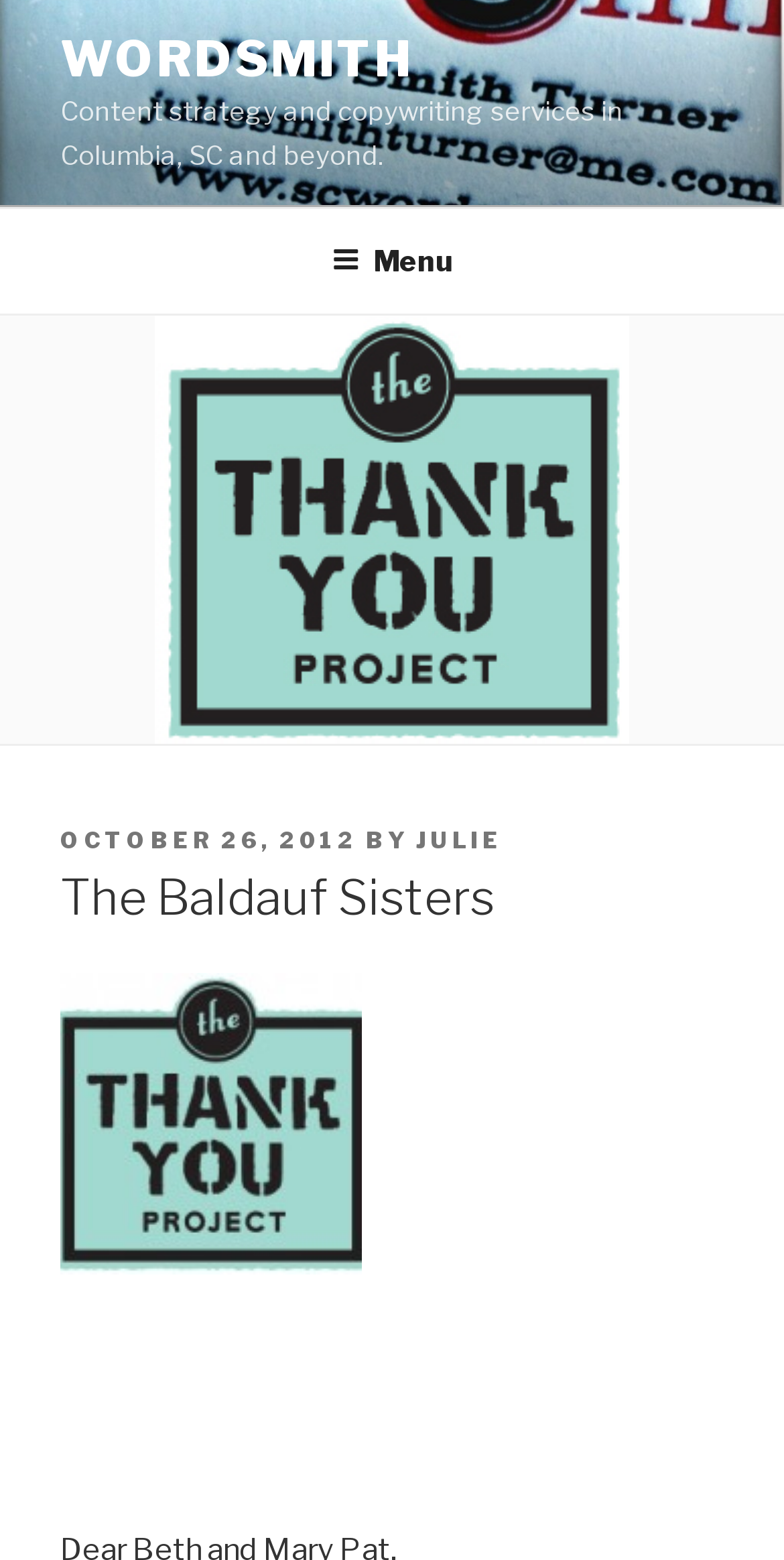Answer the question in one word or a short phrase:
What is the date of the post?

October 26, 2012